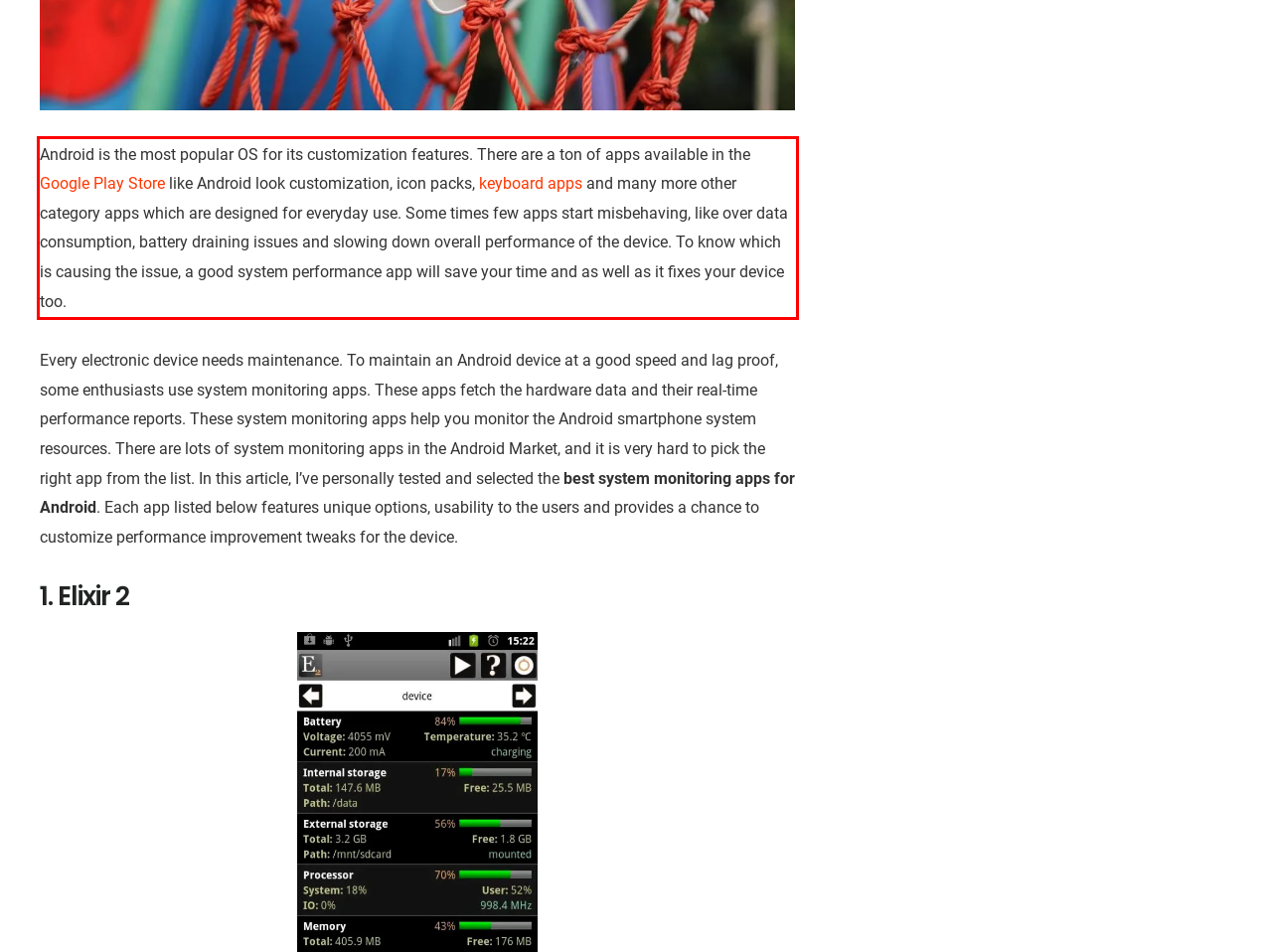Please analyze the screenshot of a webpage and extract the text content within the red bounding box using OCR.

Android is the most popular OS for its customization features. There are a ton of apps available in the Google Play Store like Android look customization, icon packs, keyboard apps and many more other category apps which are designed for everyday use. Some times few apps start misbehaving, like over data consumption, battery draining issues and slowing down overall performance of the device. To know which is causing the issue, a good system performance app will save your time and as well as it fixes your device too.